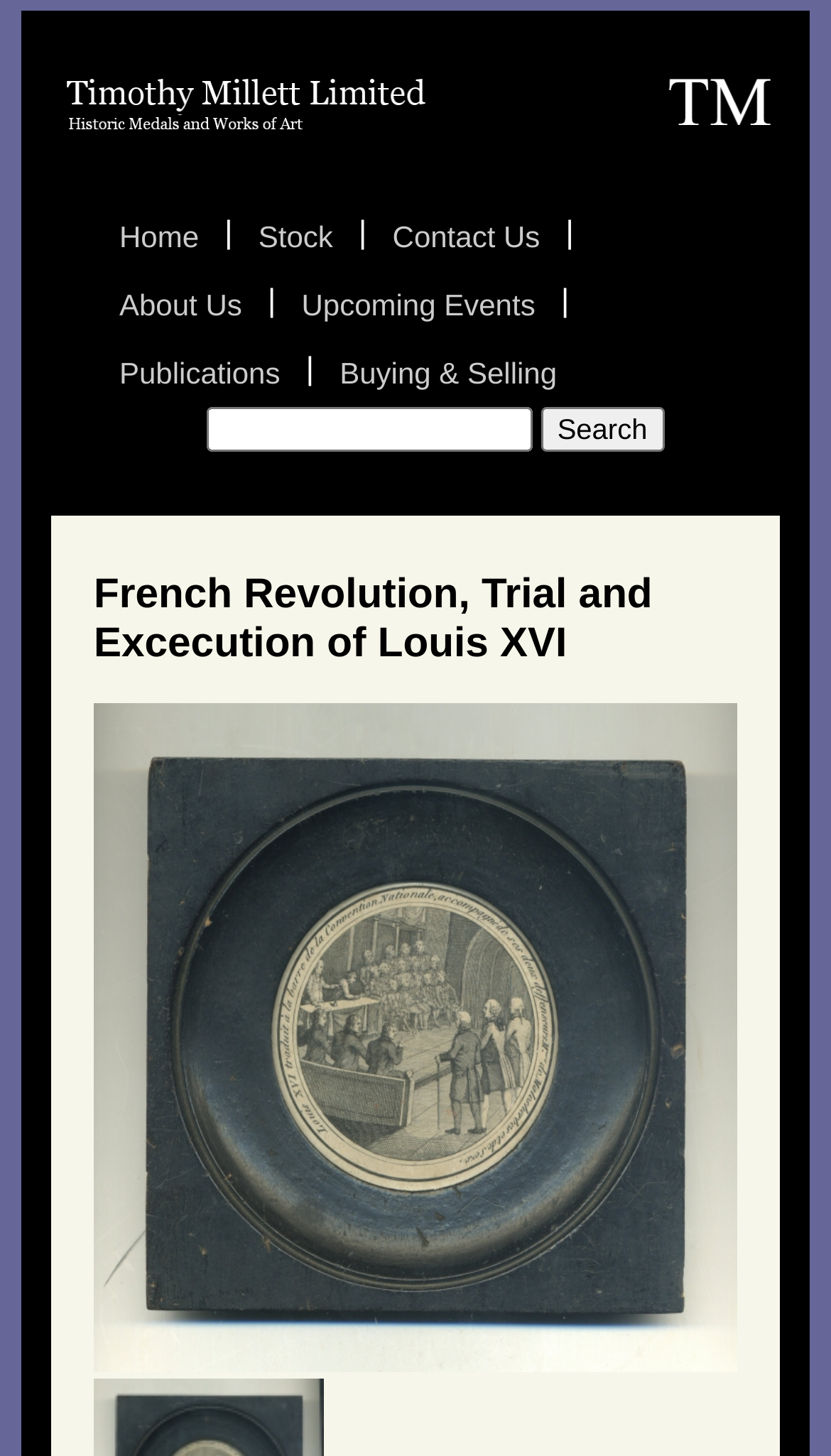Bounding box coordinates are to be given in the format (top-left x, top-left y, bottom-right x, bottom-right y). All values must be floating point numbers between 0 and 1. Provide the bounding box coordinate for the UI element described as: Buying & Selling

[0.378, 0.233, 0.701, 0.28]